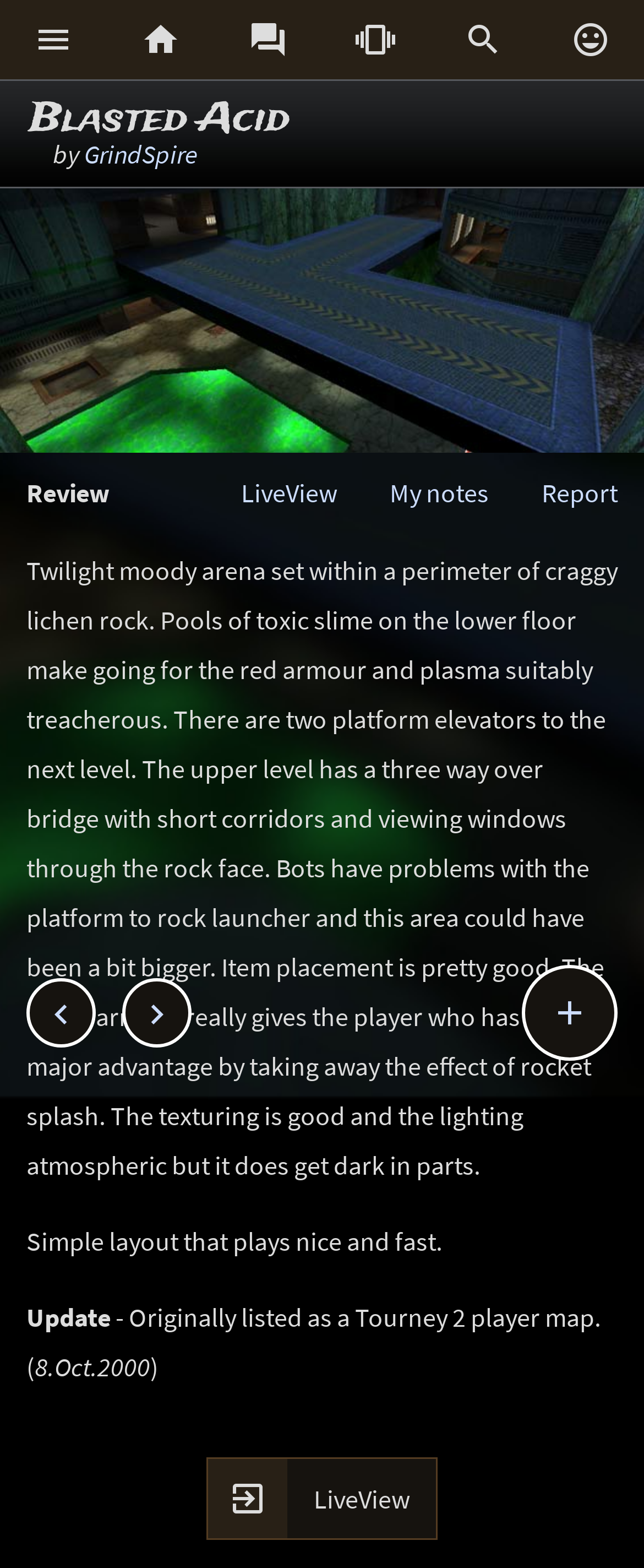Provide a short answer using a single word or phrase for the following question: 
What is the theme of the map?

Twilight moody arena